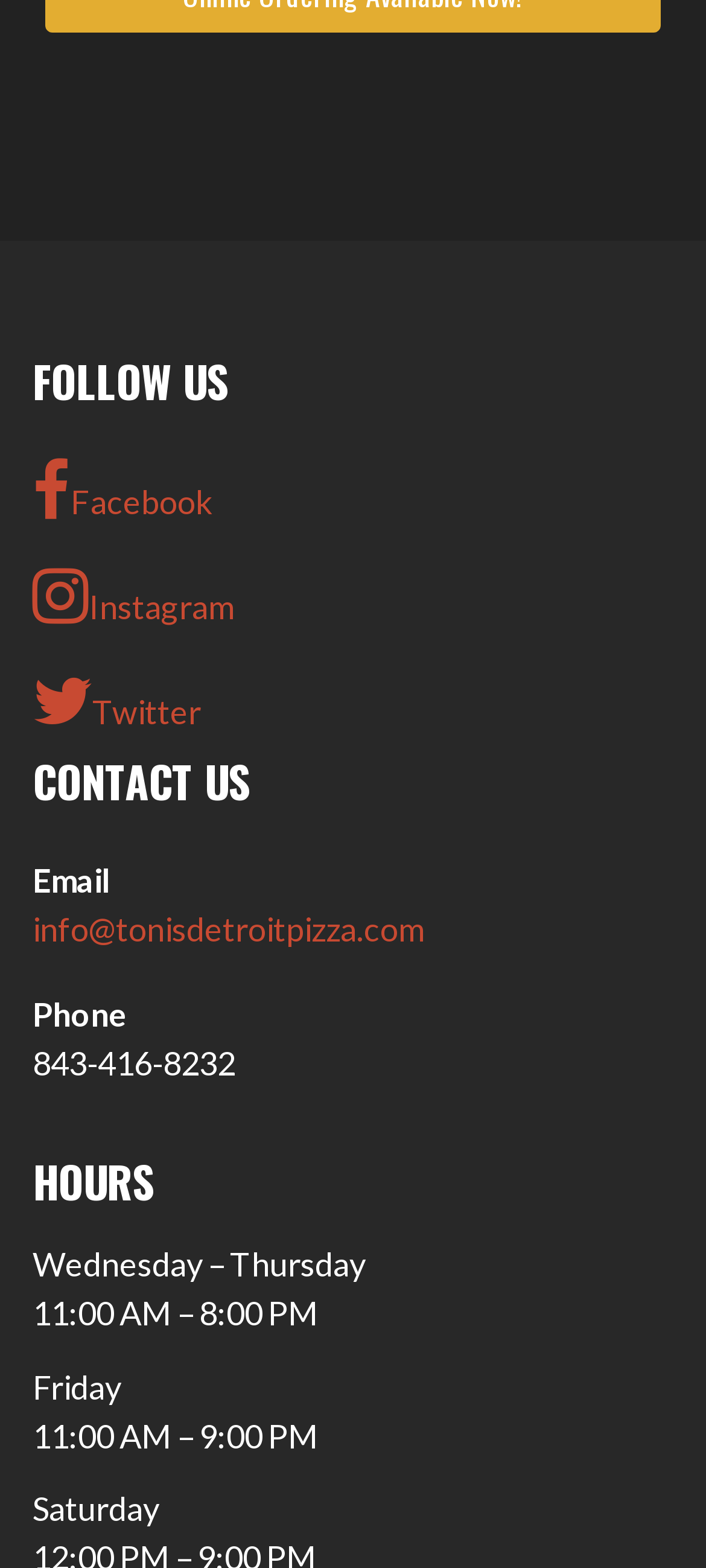Identify the bounding box coordinates for the UI element mentioned here: "Instagram". Provide the coordinates as four float values between 0 and 1, i.e., [left, top, right, bottom].

[0.046, 0.391, 0.954, 0.435]